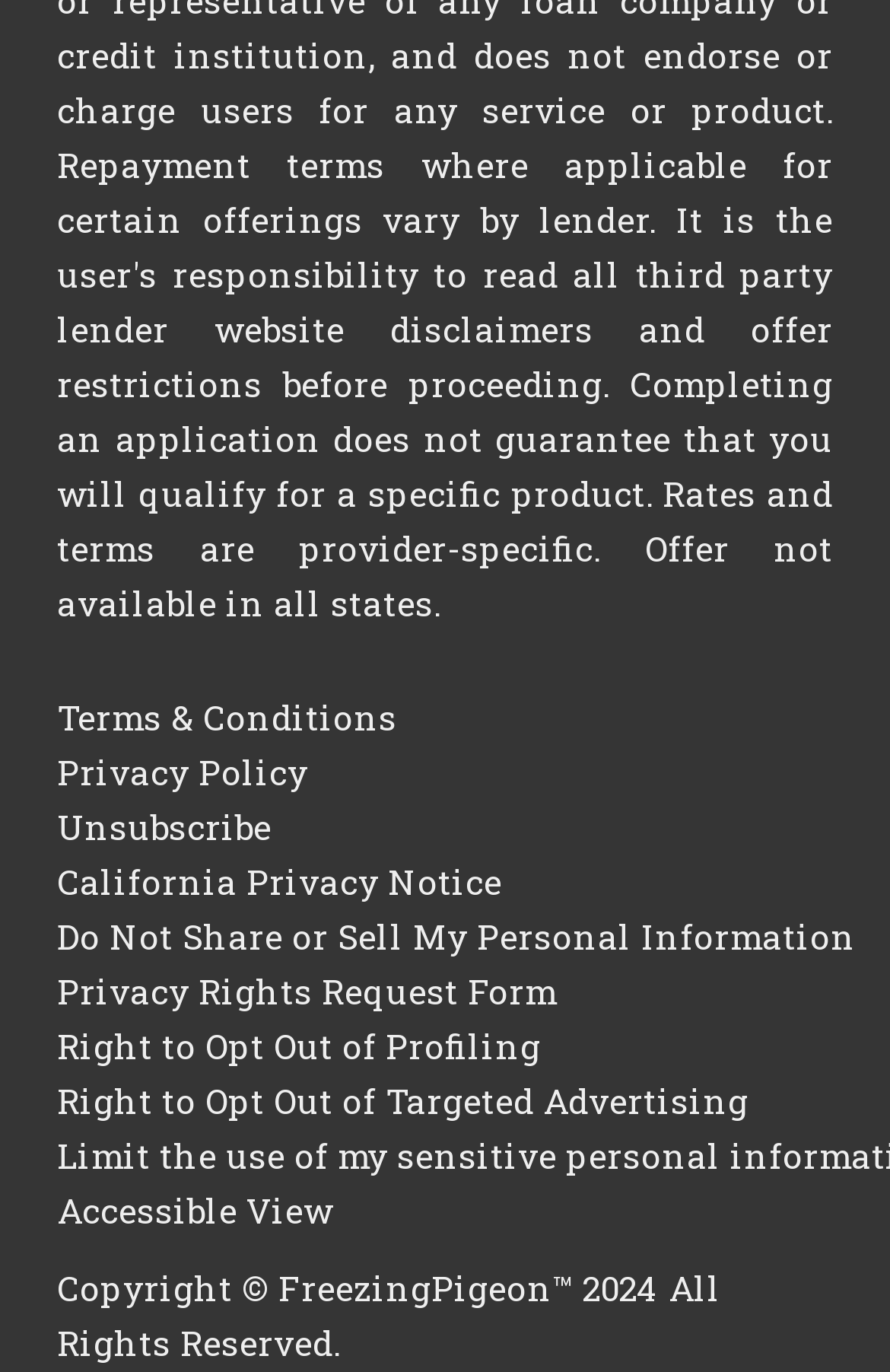Answer the following inquiry with a single word or phrase:
What is the last link at the top?

Accessible View